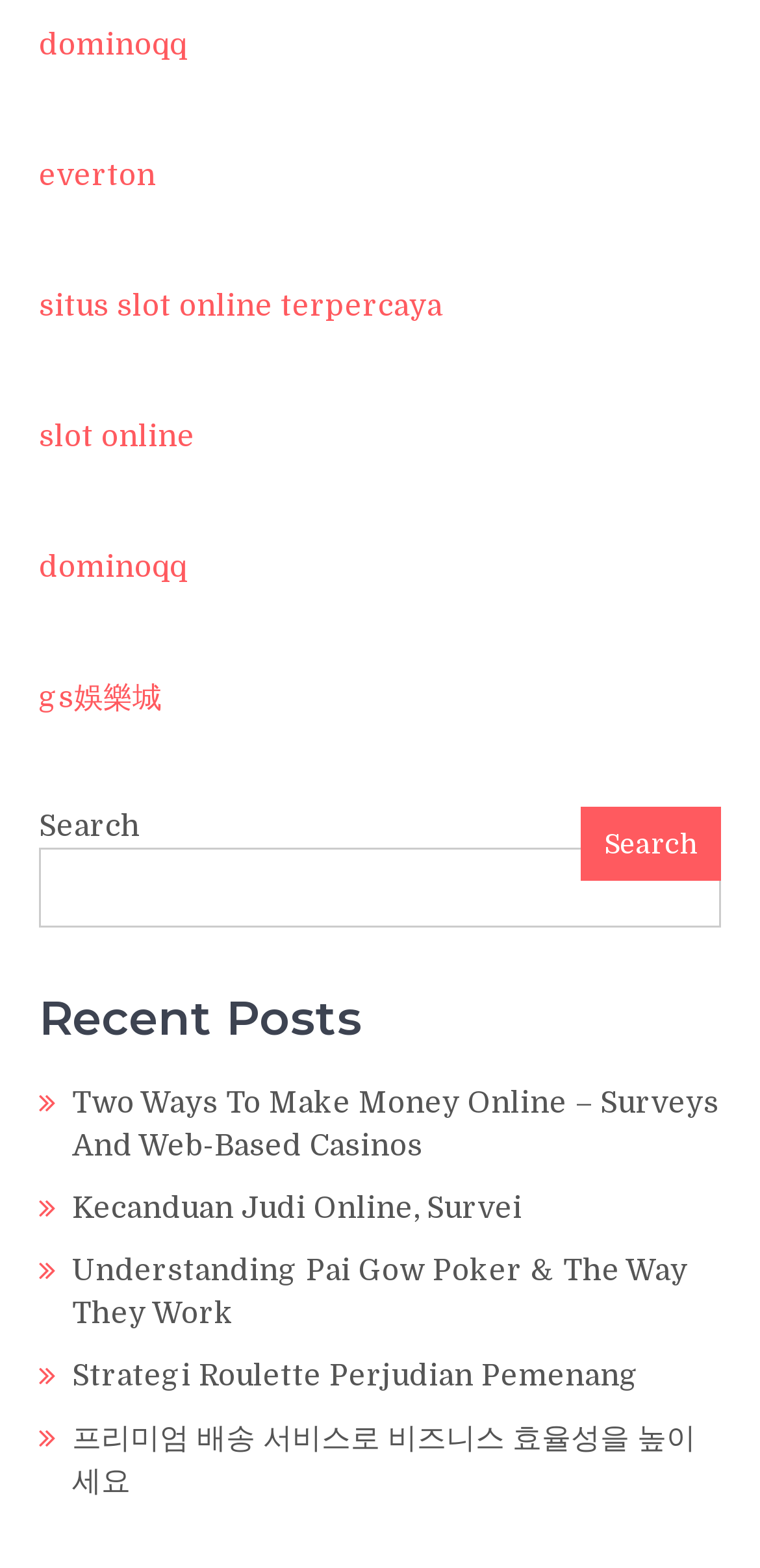Show the bounding box coordinates of the region that should be clicked to follow the instruction: "Explore '프리미엄 배송 서비스로 비즈니스 효율성을 높이세요'."

[0.095, 0.904, 0.915, 0.954]